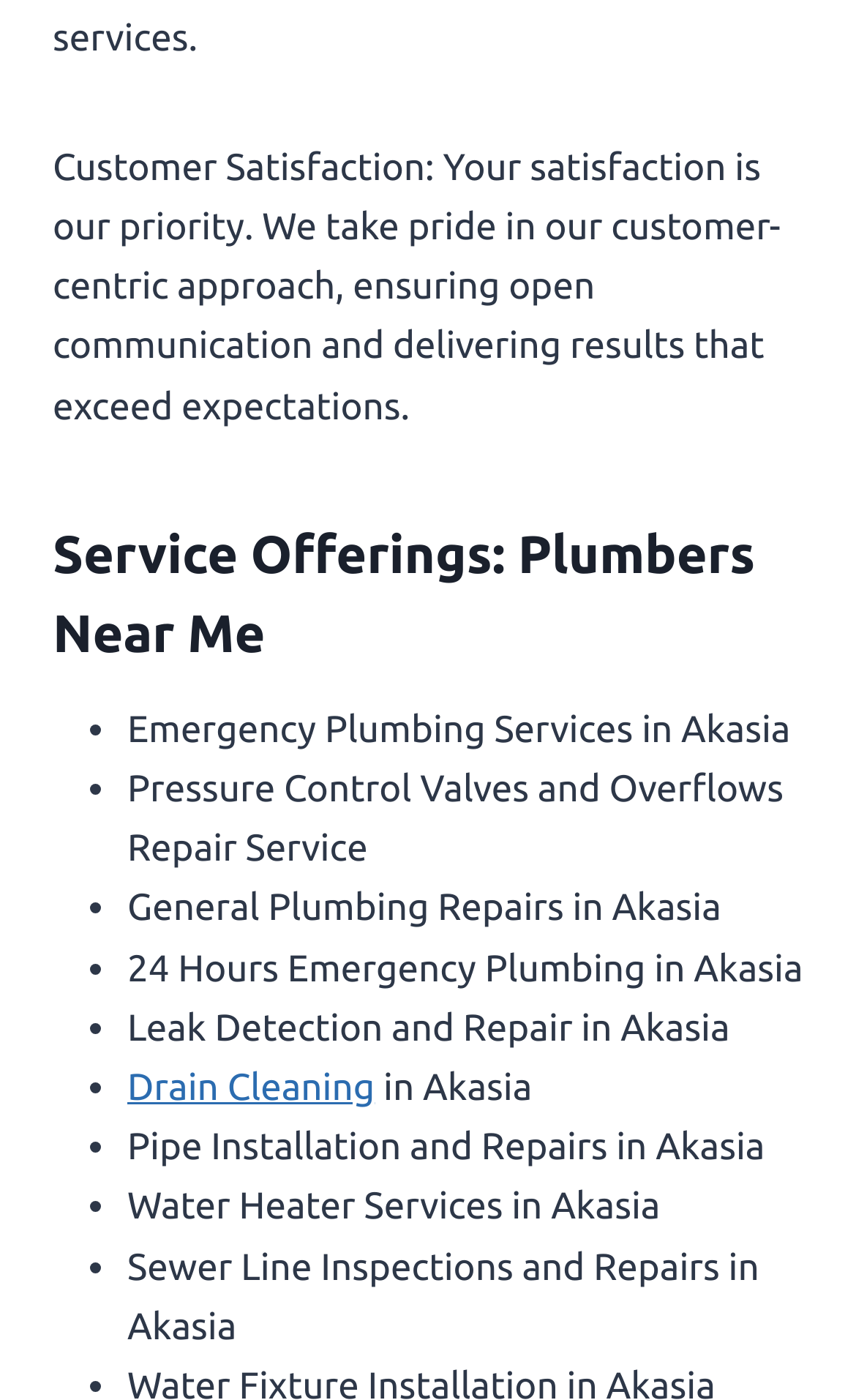How many services are listed on the webpage?
Give a single word or phrase as your answer by examining the image.

10